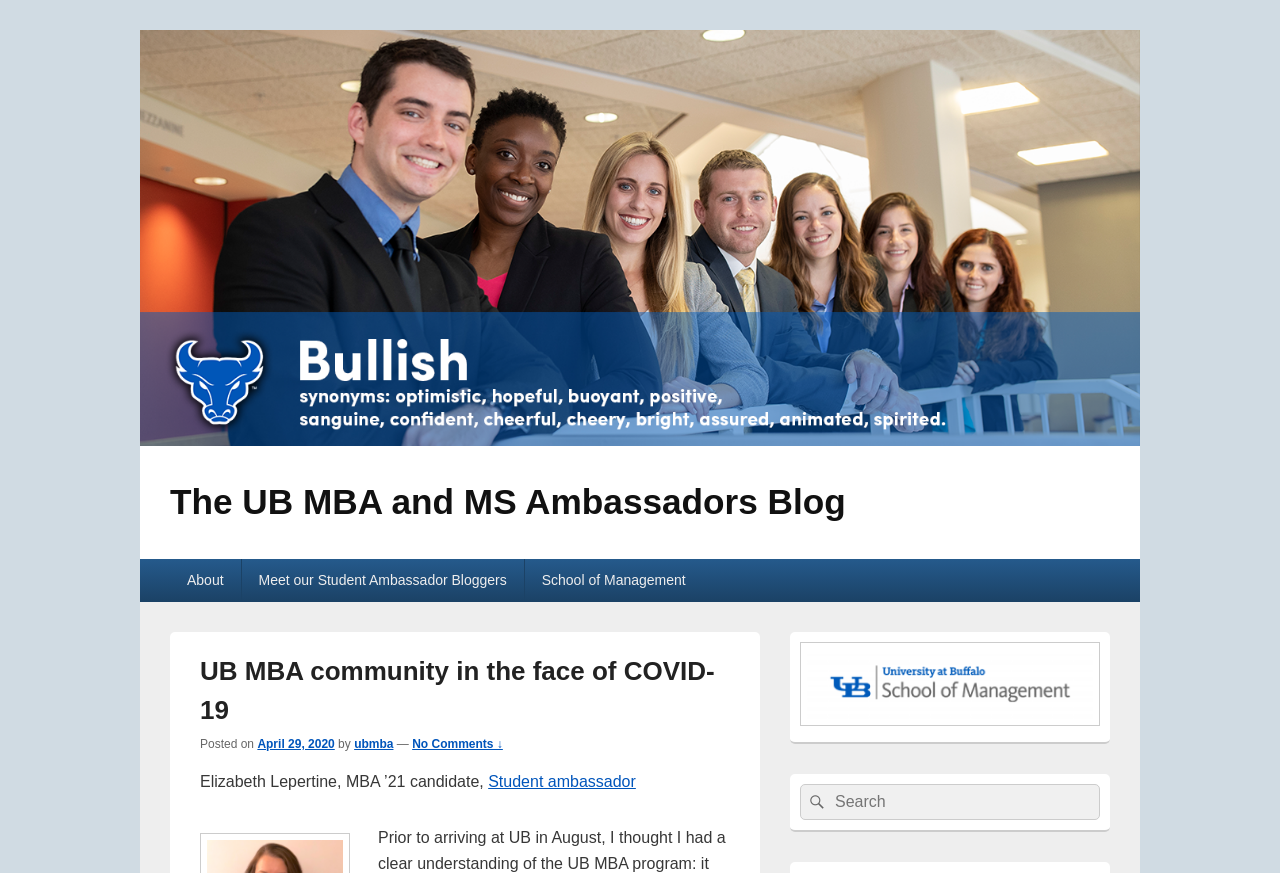Generate the title text from the webpage.

UB MBA community in the face of COVID-19